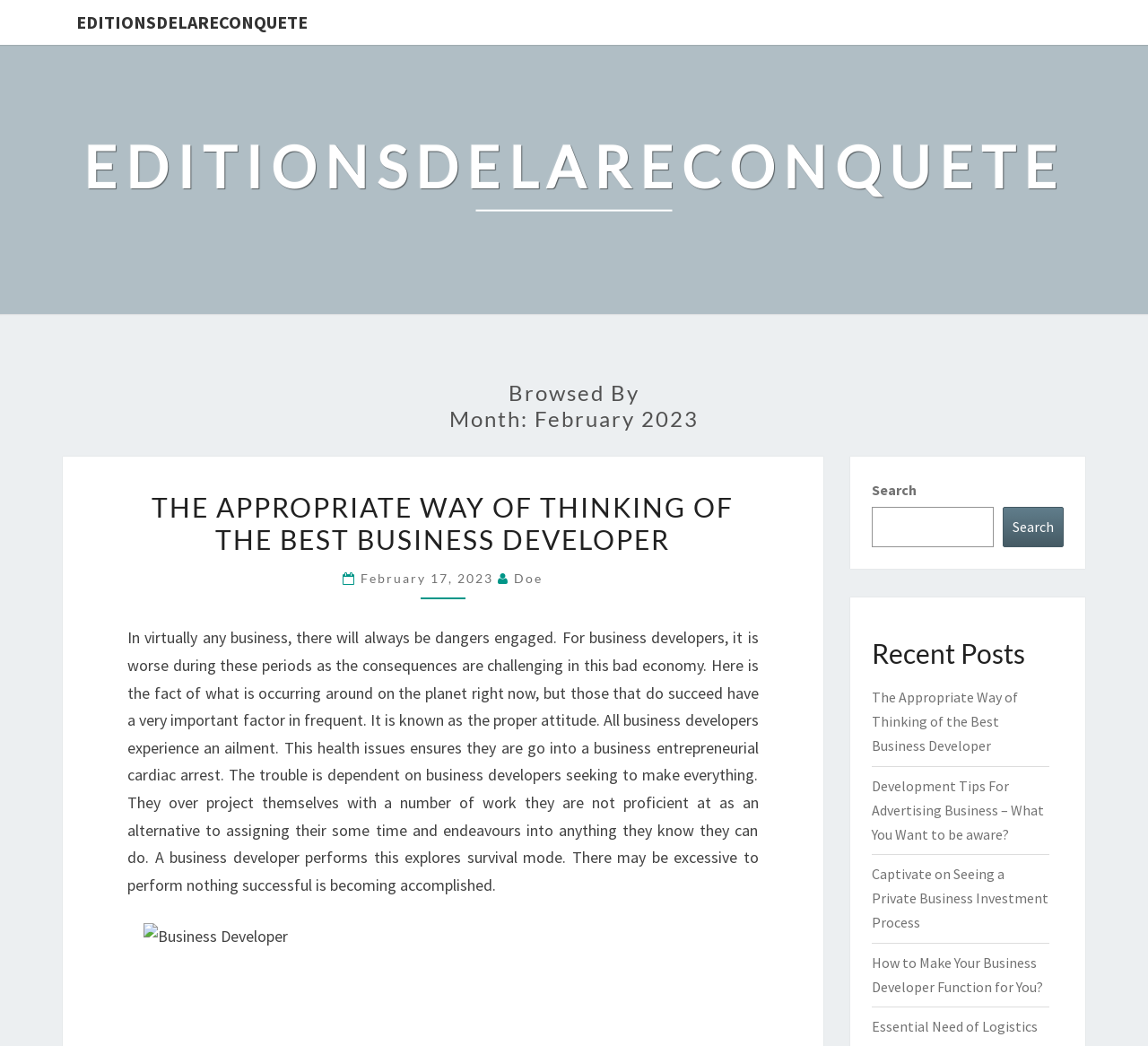Can you identify the bounding box coordinates of the clickable region needed to carry out this instruction: 'Search for a keyword'? The coordinates should be four float numbers within the range of 0 to 1, stated as [left, top, right, bottom].

[0.759, 0.484, 0.866, 0.523]